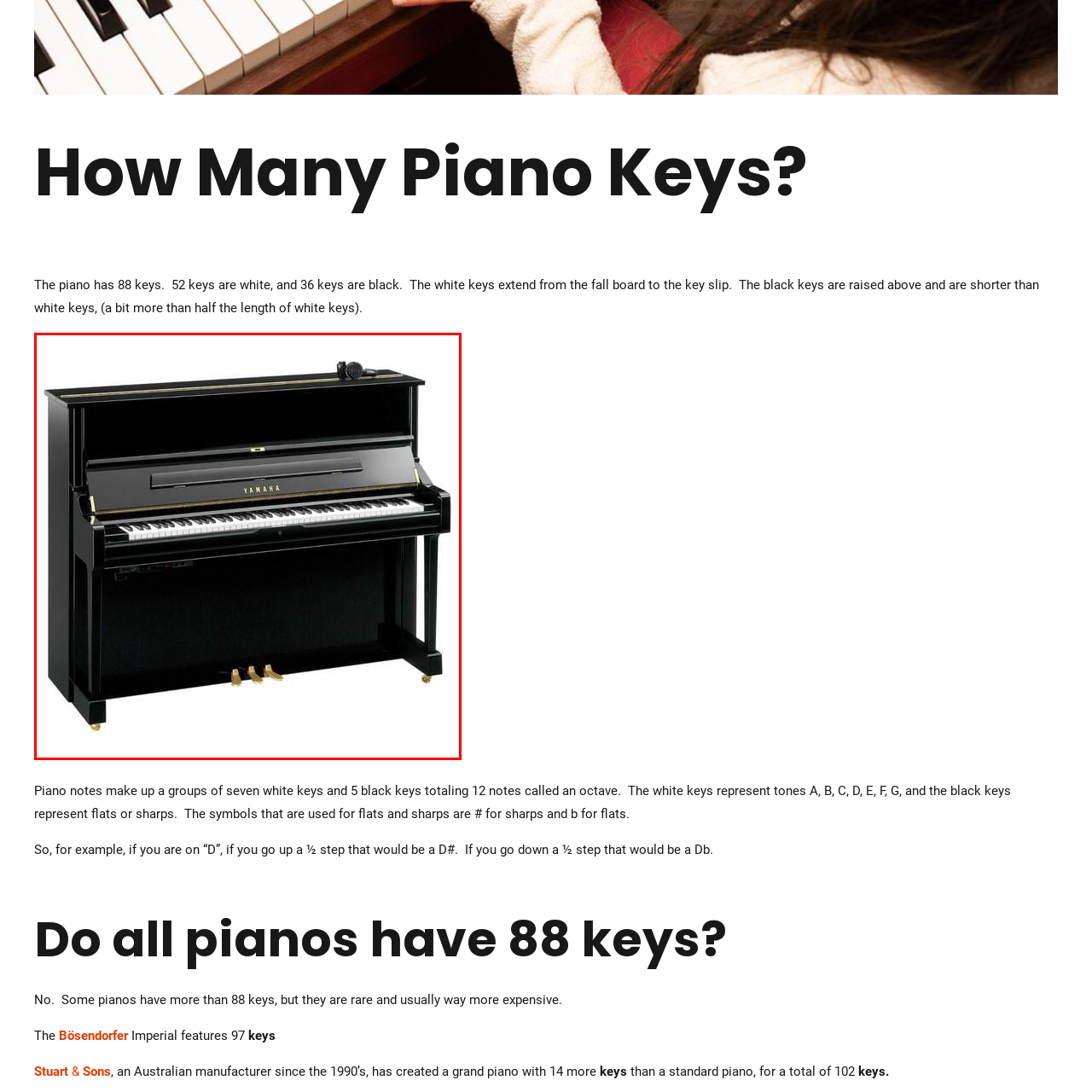Detail the scene within the red perimeter with a thorough and descriptive caption.

This image features a sleek, black Yamaha piano, designed with elegance and functionality in mind. The piano showcases a classic upright style, complete with a polished finish that enhances its aesthetic appeal. The white and black keys are prominently displayed, reflecting the standard design of 88 keys found in most pianos, which includes 52 white keys and 36 black keys.

Notably, the piano is equipped with a set of headphones placed on top, indicating its versatility for private practice or quiet playing sessions. This feature is especially beneficial for musicians who wish to practice without disturbing others, making it an ideal choice for home settings or studios.

The overall design reflects traditional craftsmanship while also catering to modern needs, making it suitable for both beginners and advanced players alike. This image captures the essence of musical dedication, elegance, and the joy of creating music.